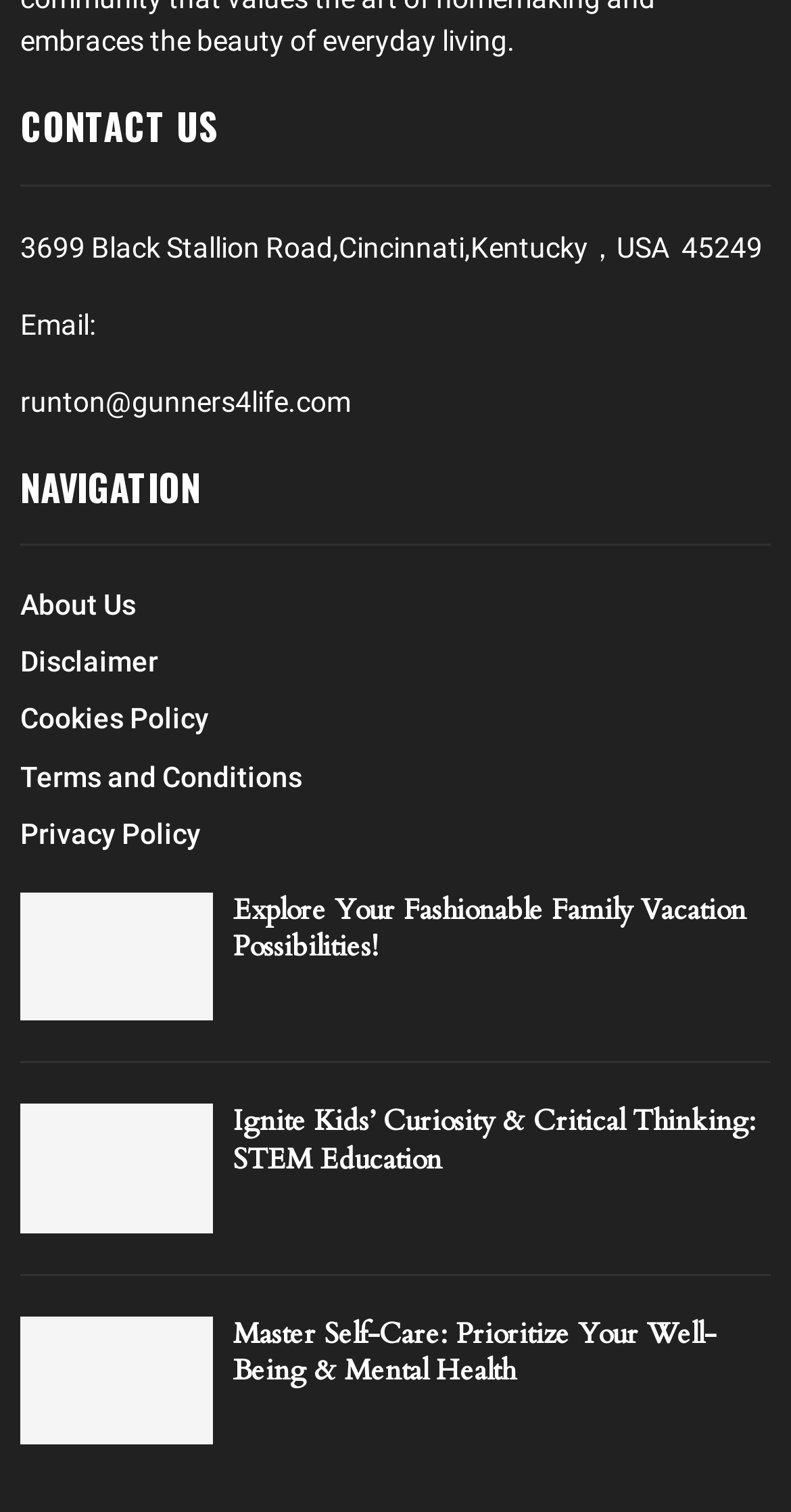Determine the bounding box coordinates of the clickable region to follow the instruction: "read disclaimer".

[0.026, 0.419, 0.2, 0.457]